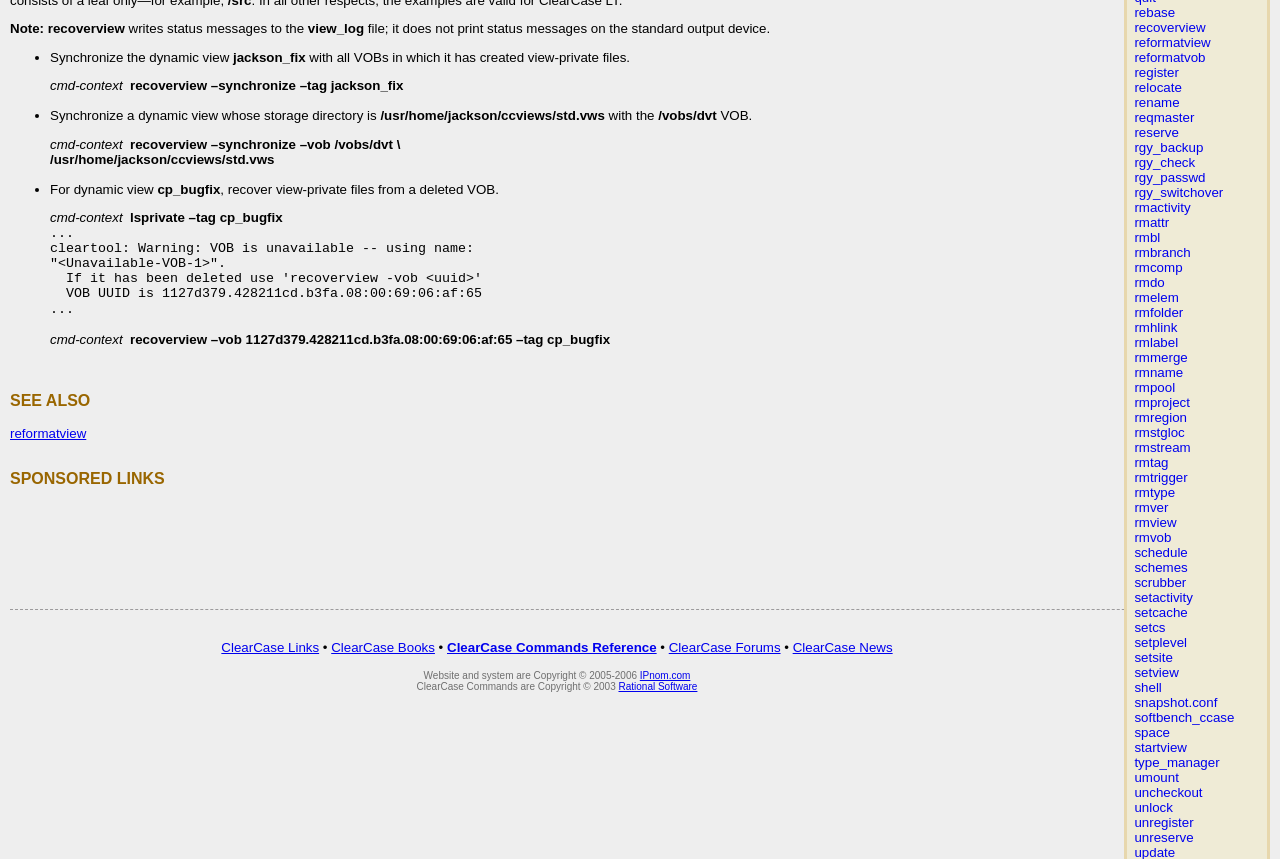What is the first link on the webpage?
Using the image, respond with a single word or phrase.

rebase